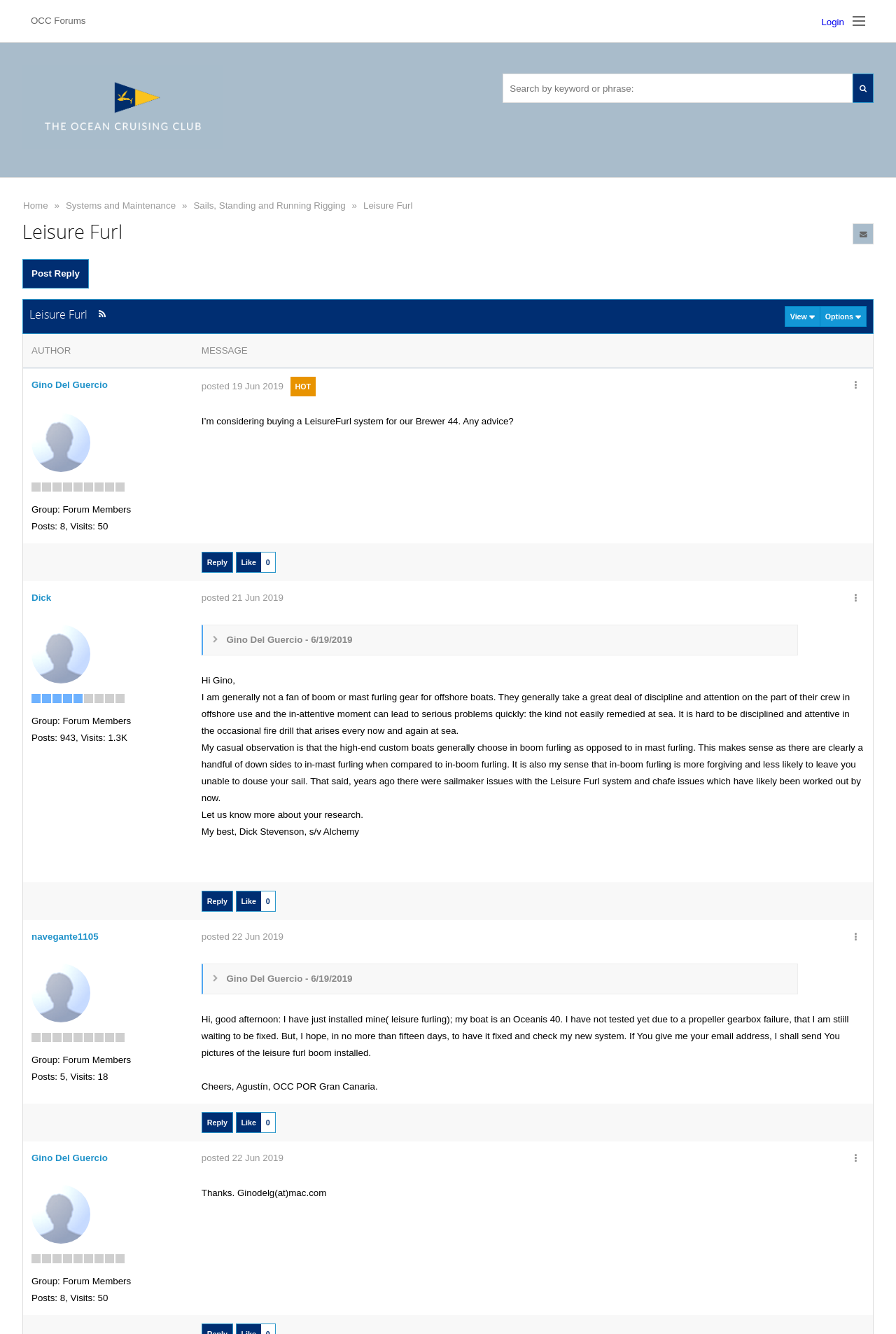What is the purpose of the 'Search by keyword or phrase' textbox?
Examine the image and give a concise answer in one word or a short phrase.

To search the forum